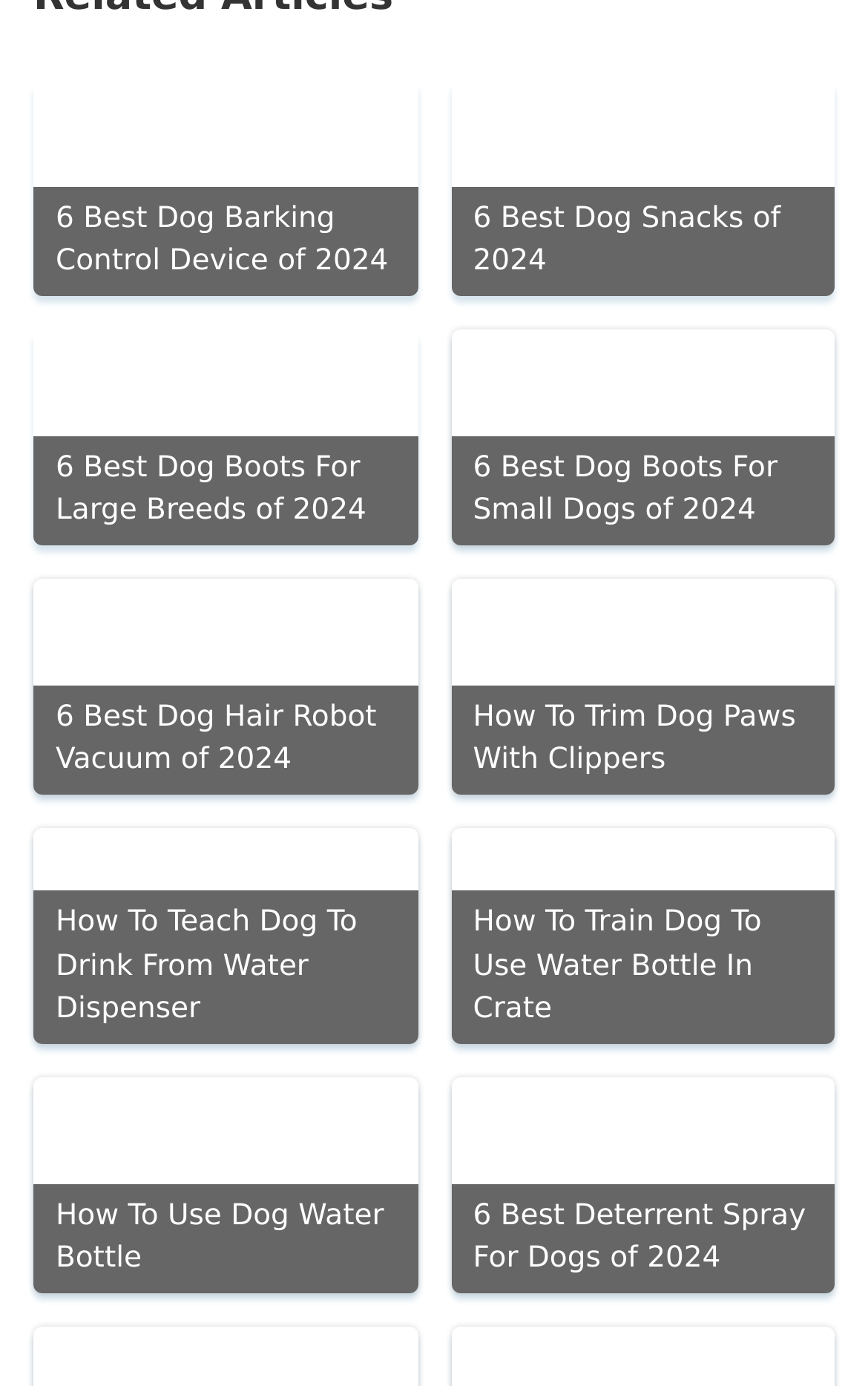Locate the bounding box coordinates of the area where you should click to accomplish the instruction: "Check out the 6 Best Deterrent Spray For Dogs of 2024".

[0.519, 0.777, 0.962, 0.933]